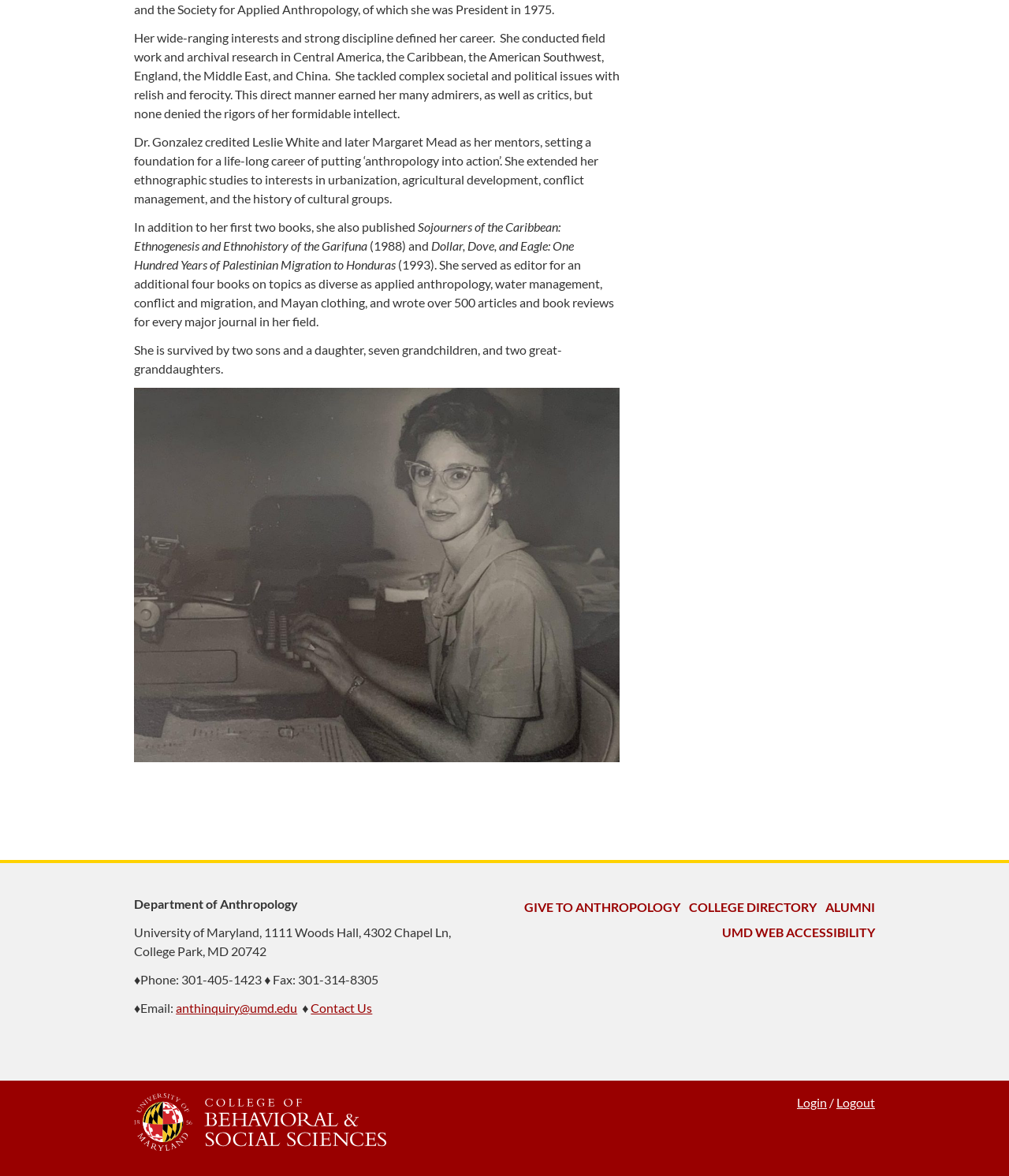Specify the bounding box coordinates of the element's area that should be clicked to execute the given instruction: "View Drop in CCRC Cricket in the Garden activity details". The coordinates should be four float numbers between 0 and 1, i.e., [left, top, right, bottom].

None